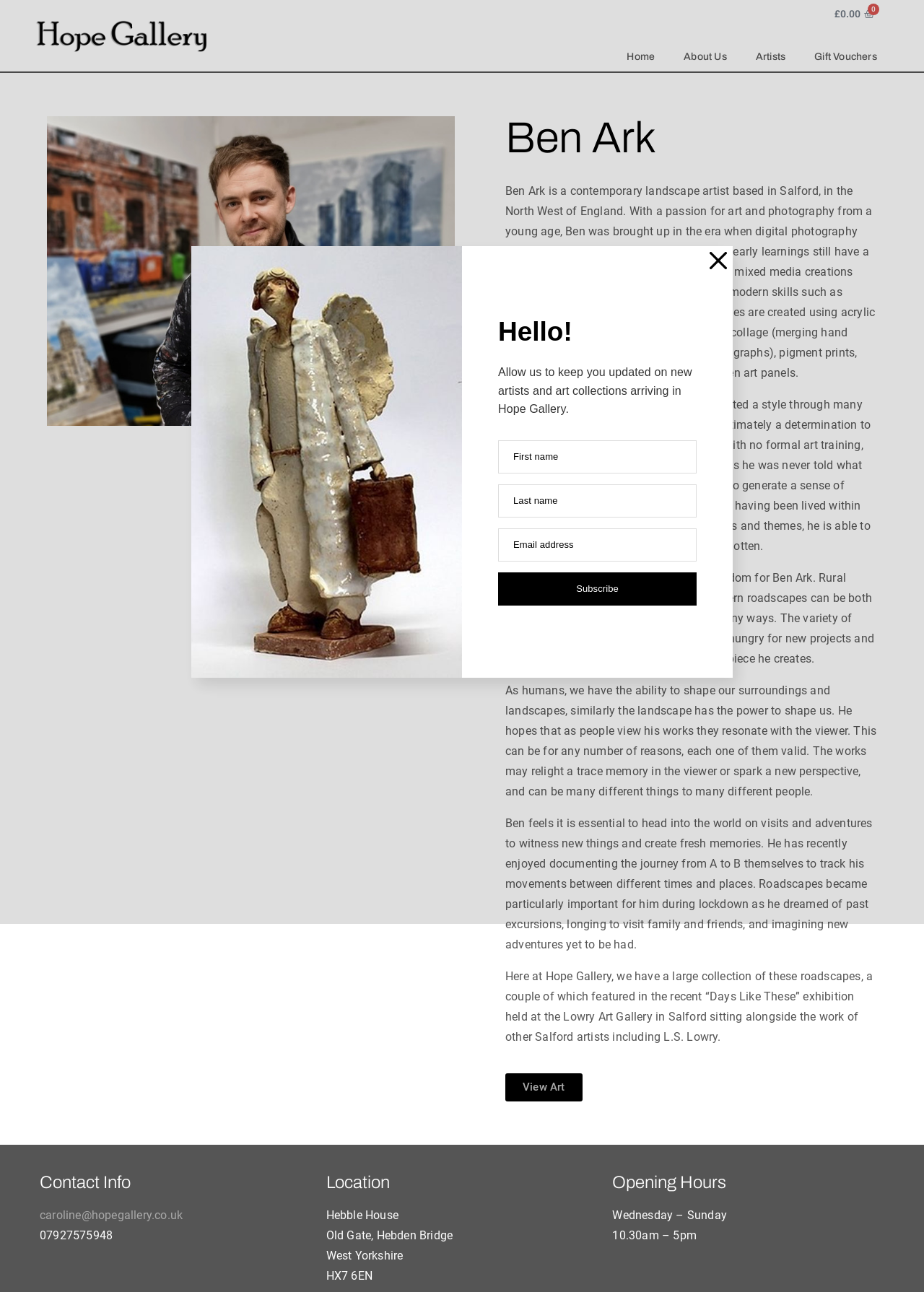Locate the bounding box coordinates of the clickable area to execute the instruction: "Subscribe to Hope Gallery's newsletter". Provide the coordinates as four float numbers between 0 and 1, represented as [left, top, right, bottom].

[0.539, 0.443, 0.754, 0.469]